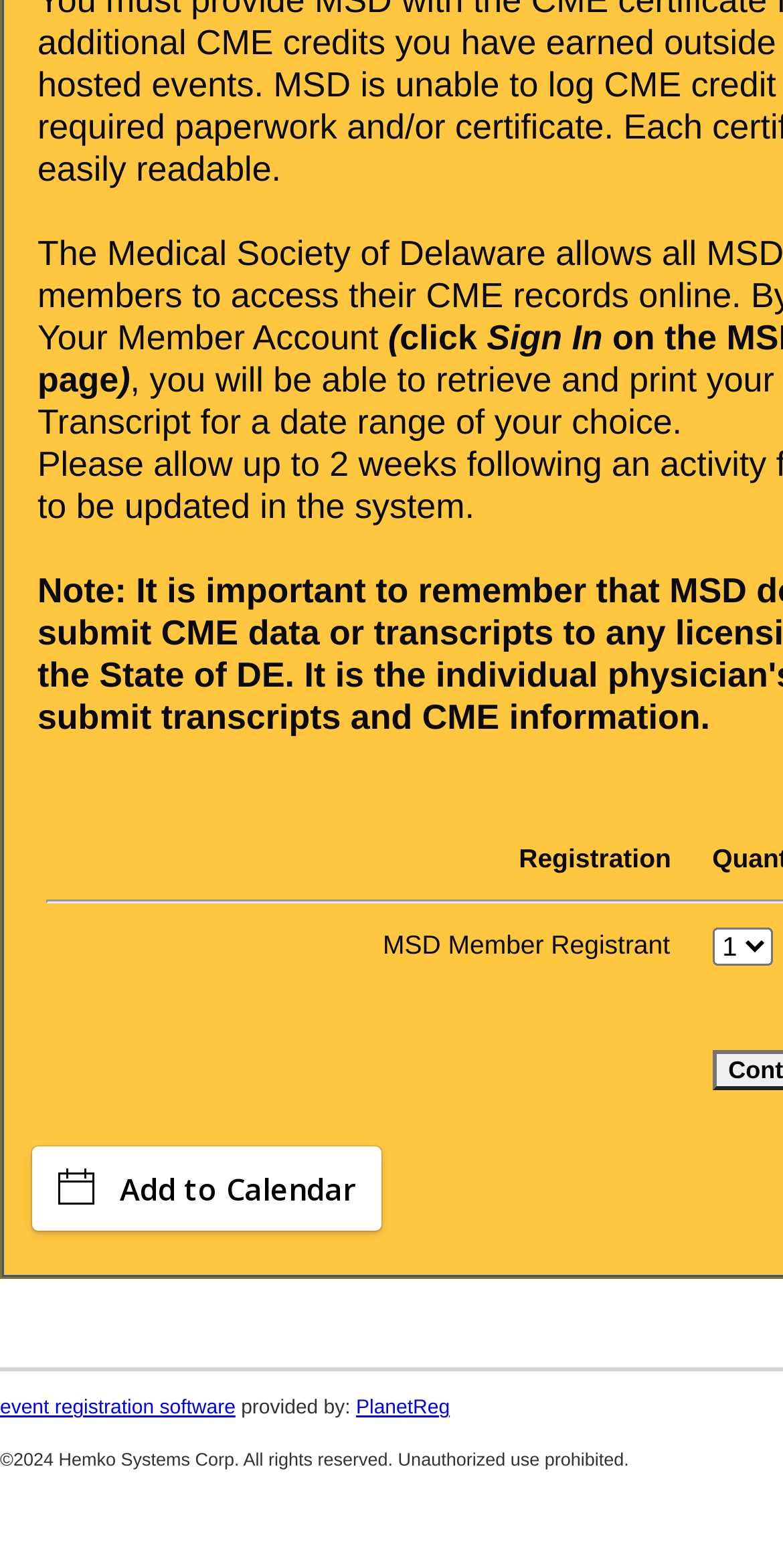Answer in one word or a short phrase: 
What is the function of the 'Add to Calendar' button?

Add event to calendar